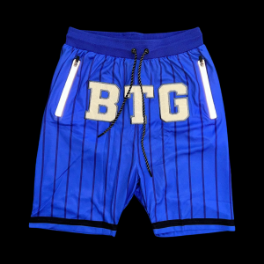What is the color of the shorts?
Using the image, answer in one word or phrase.

Blue